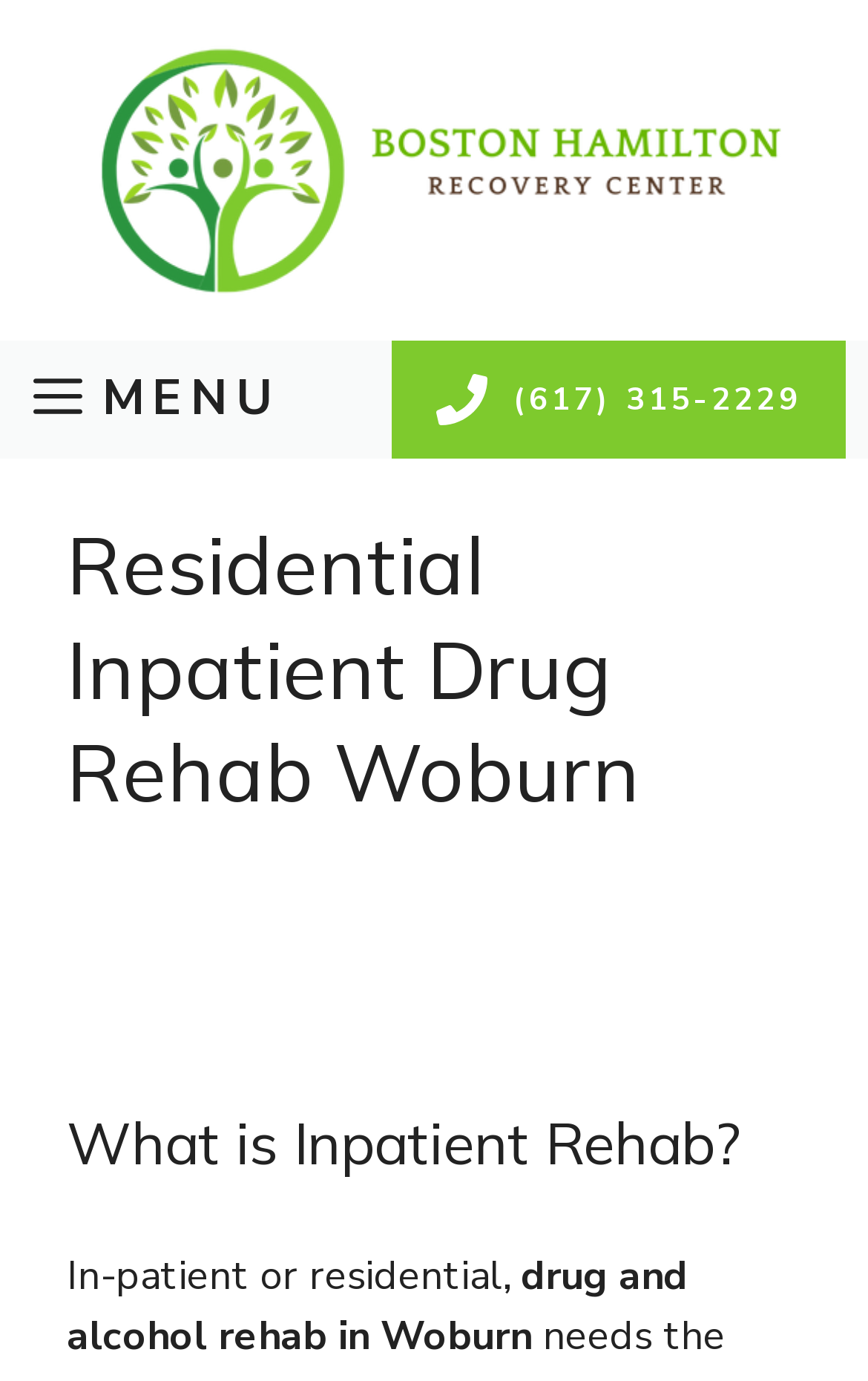Using the webpage screenshot and the element description Menu, determine the bounding box coordinates. Specify the coordinates in the format (top-left x, top-left y, bottom-right x, bottom-right y) with values ranging from 0 to 1.

[0.026, 0.257, 0.336, 0.321]